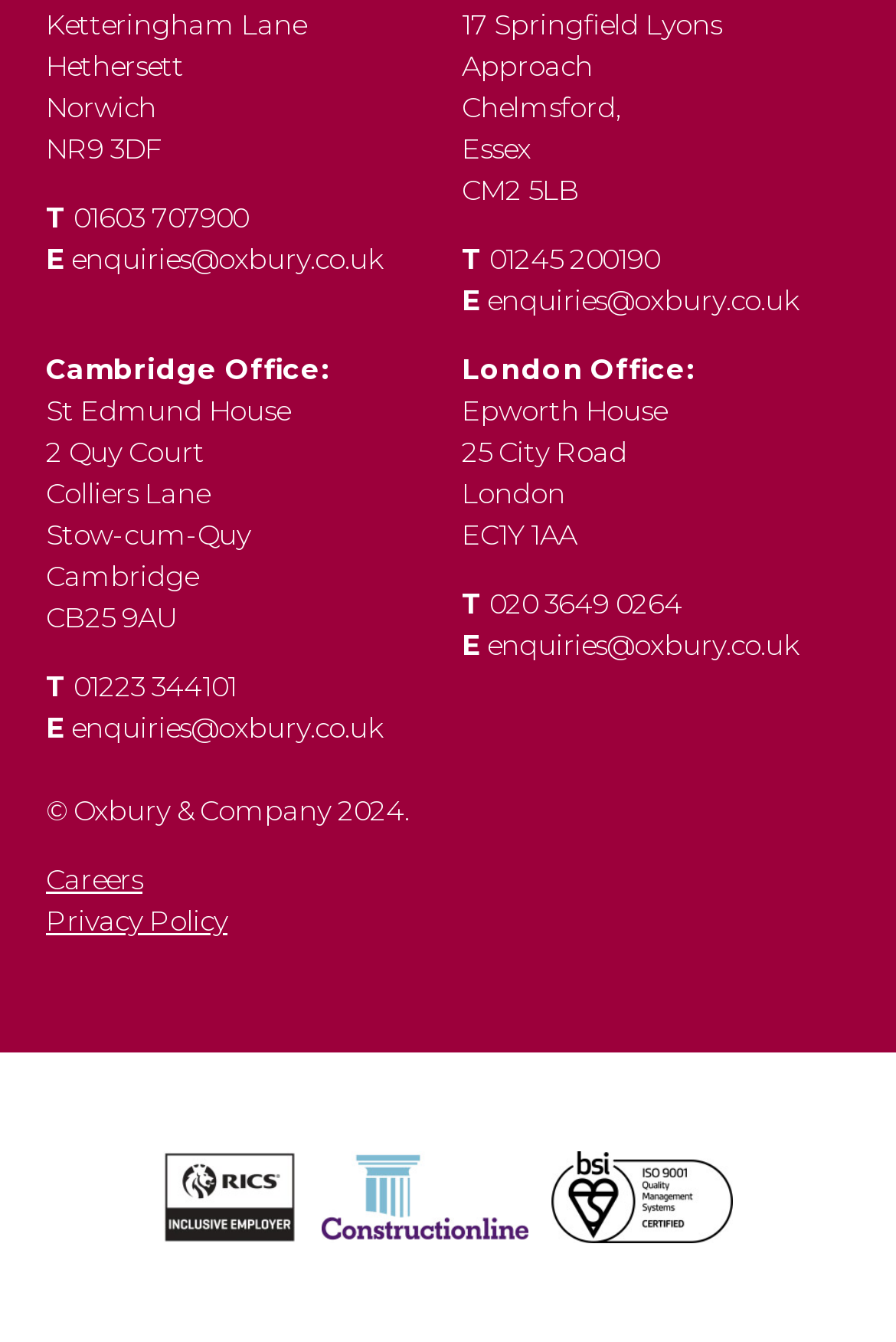Identify the bounding box coordinates of the region I need to click to complete this instruction: "Click the London office email link".

[0.515, 0.466, 0.949, 0.496]